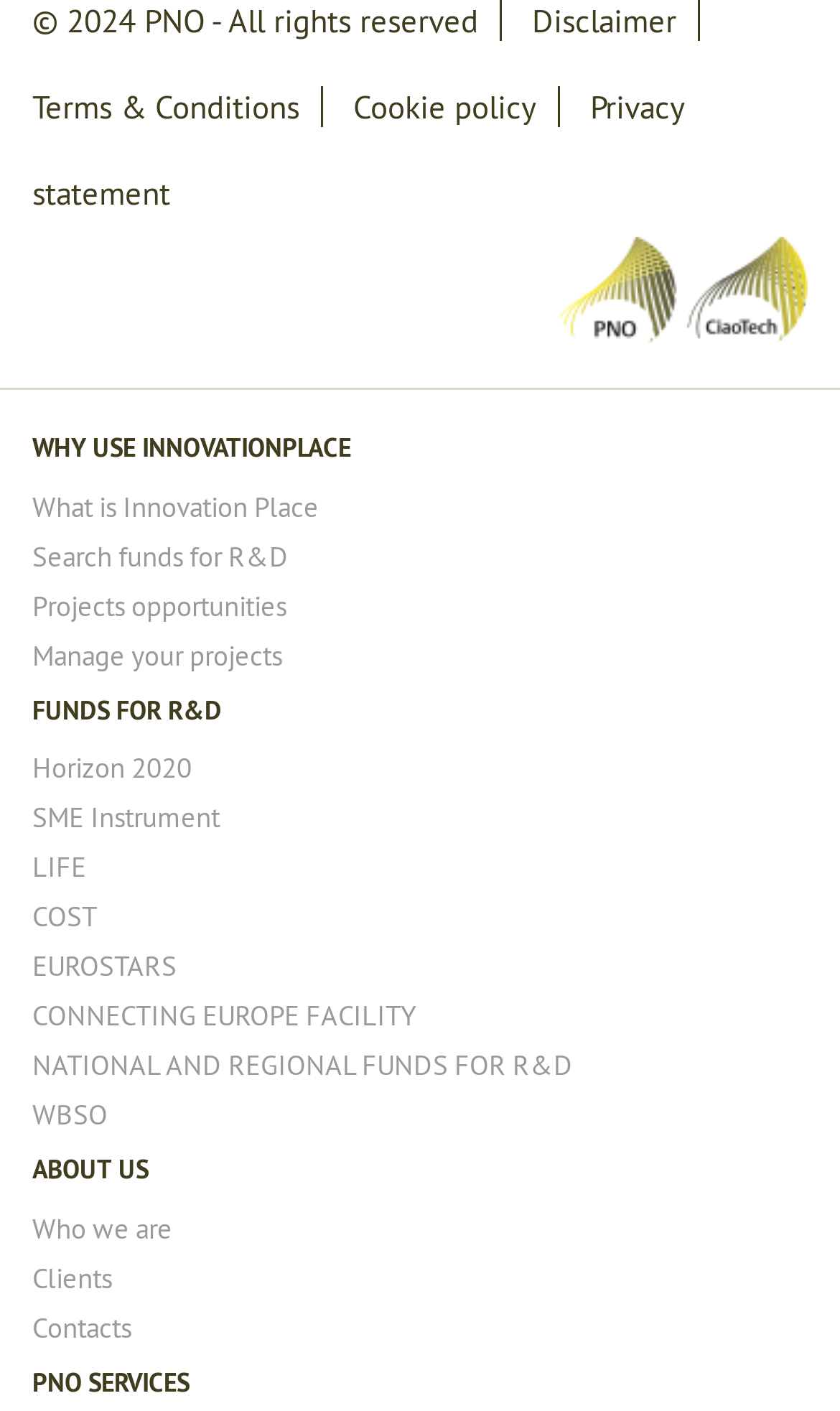Find the bounding box coordinates of the clickable area that will achieve the following instruction: "Go to the home page".

None